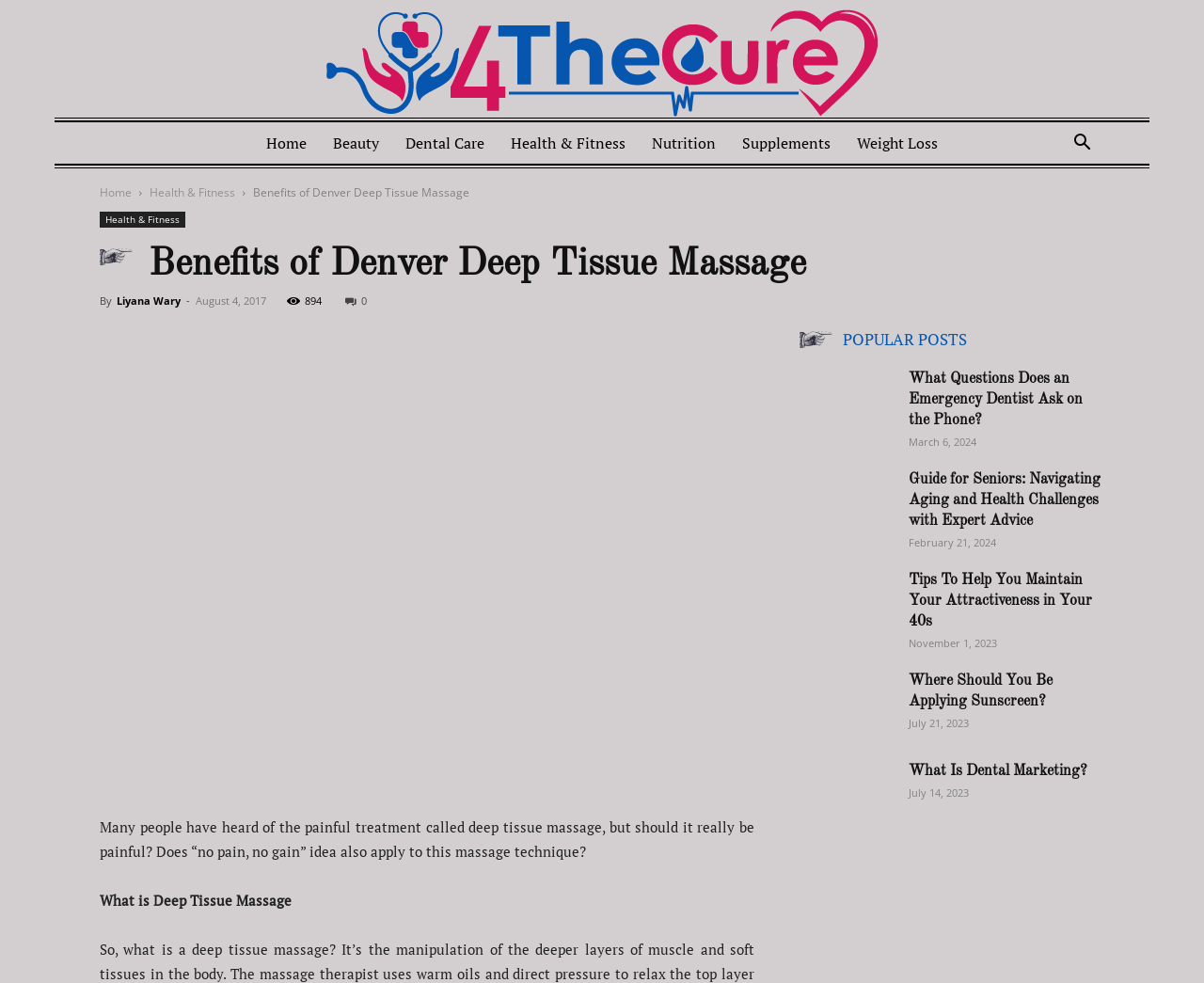Specify the bounding box coordinates for the region that must be clicked to perform the given instruction: "View the 'Tissue Massage' image".

[0.083, 0.404, 0.627, 0.803]